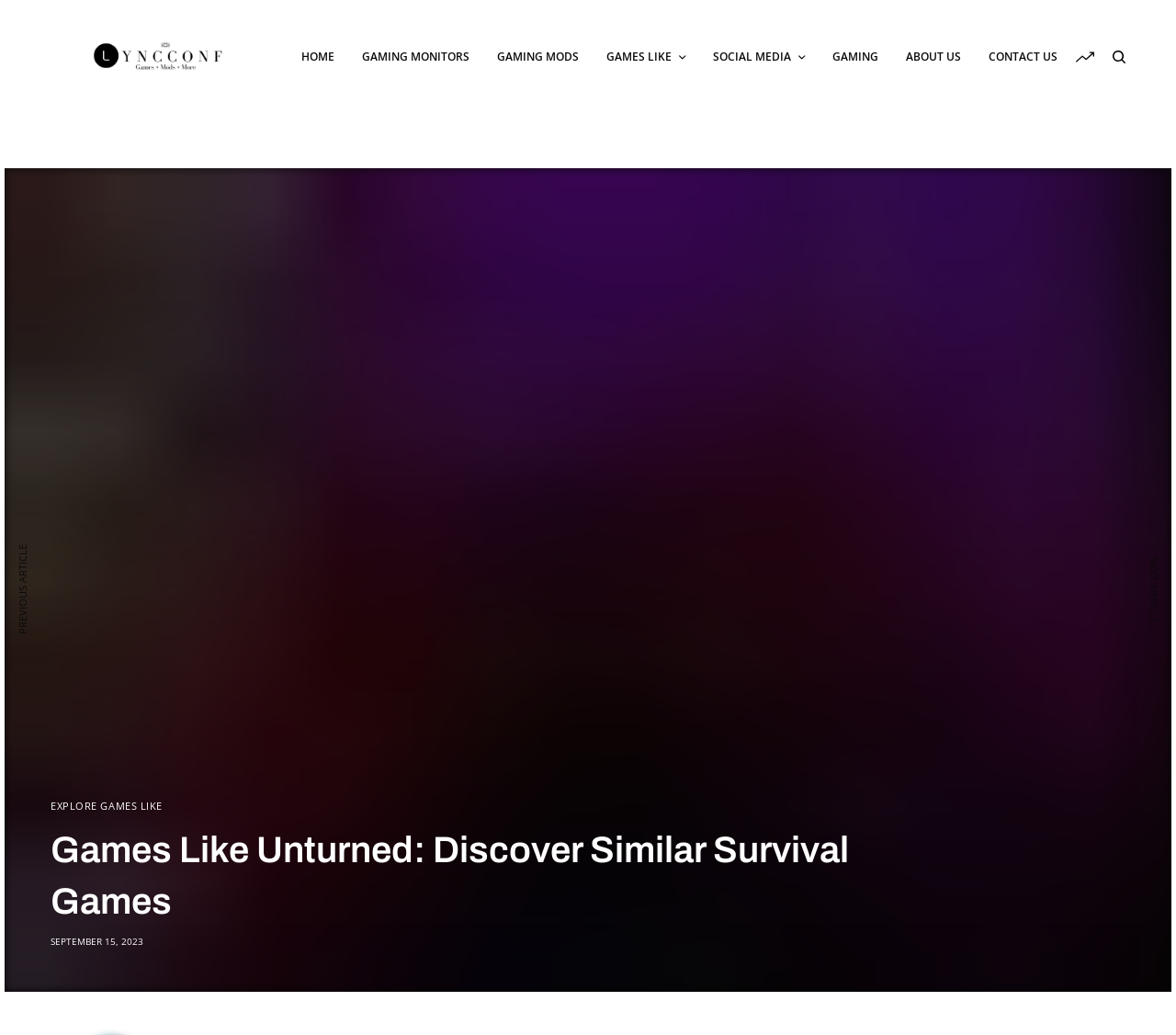How many navigation links are at the top?
Analyze the image and deliver a detailed answer to the question.

I counted the links at the top of the webpage, starting from 'HOME' to 'CONTACT US', and found 7 navigation links.